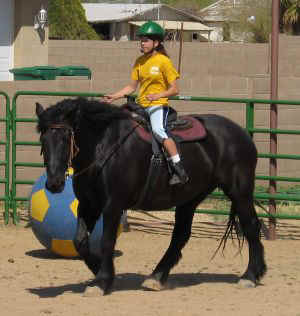What is the purpose of the green helmet?
Answer briefly with a single word or phrase based on the image.

Safety